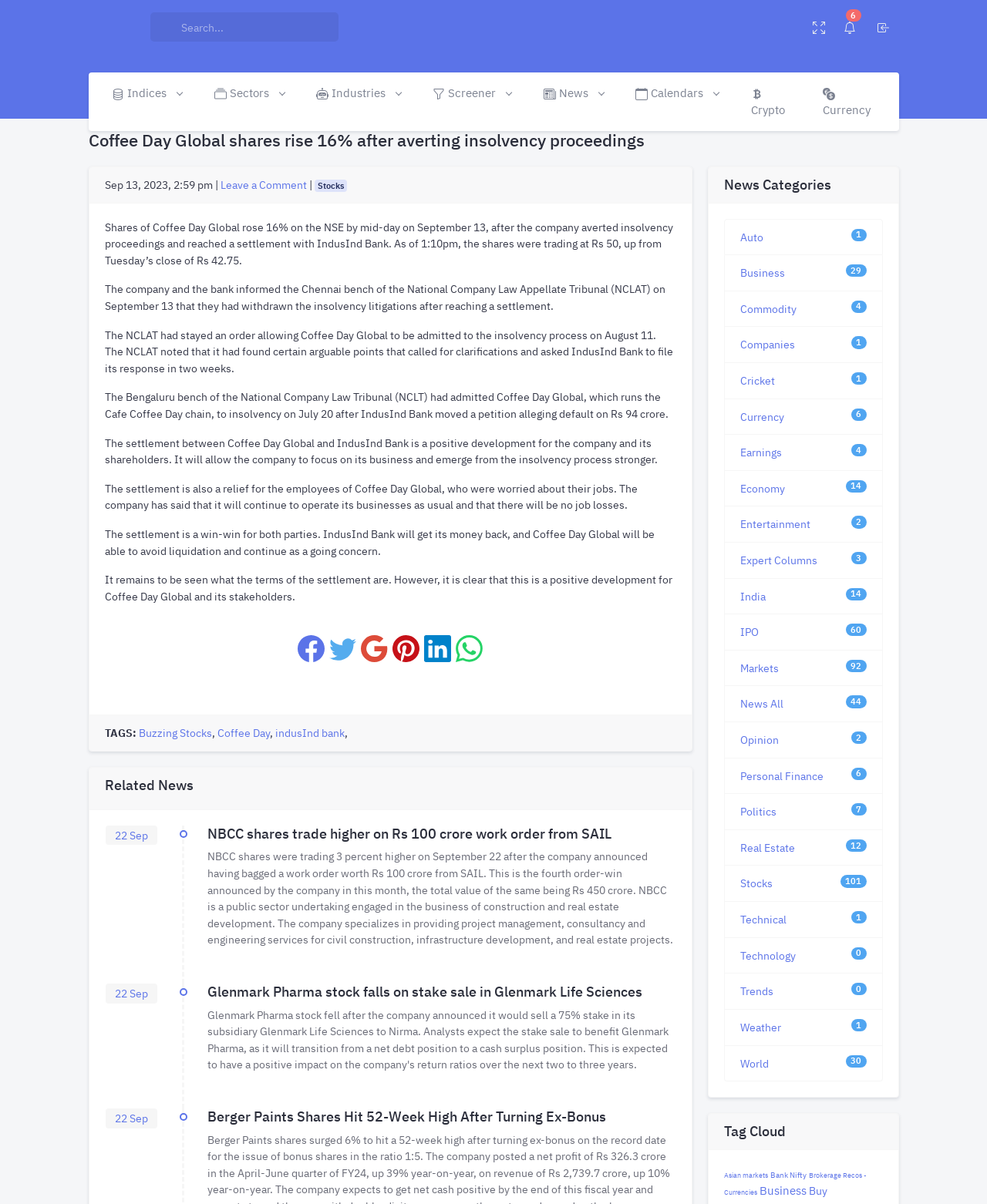Using the element description: "Leave a Comment", determine the bounding box coordinates. The coordinates should be in the format [left, top, right, bottom], with values between 0 and 1.

[0.223, 0.147, 0.311, 0.159]